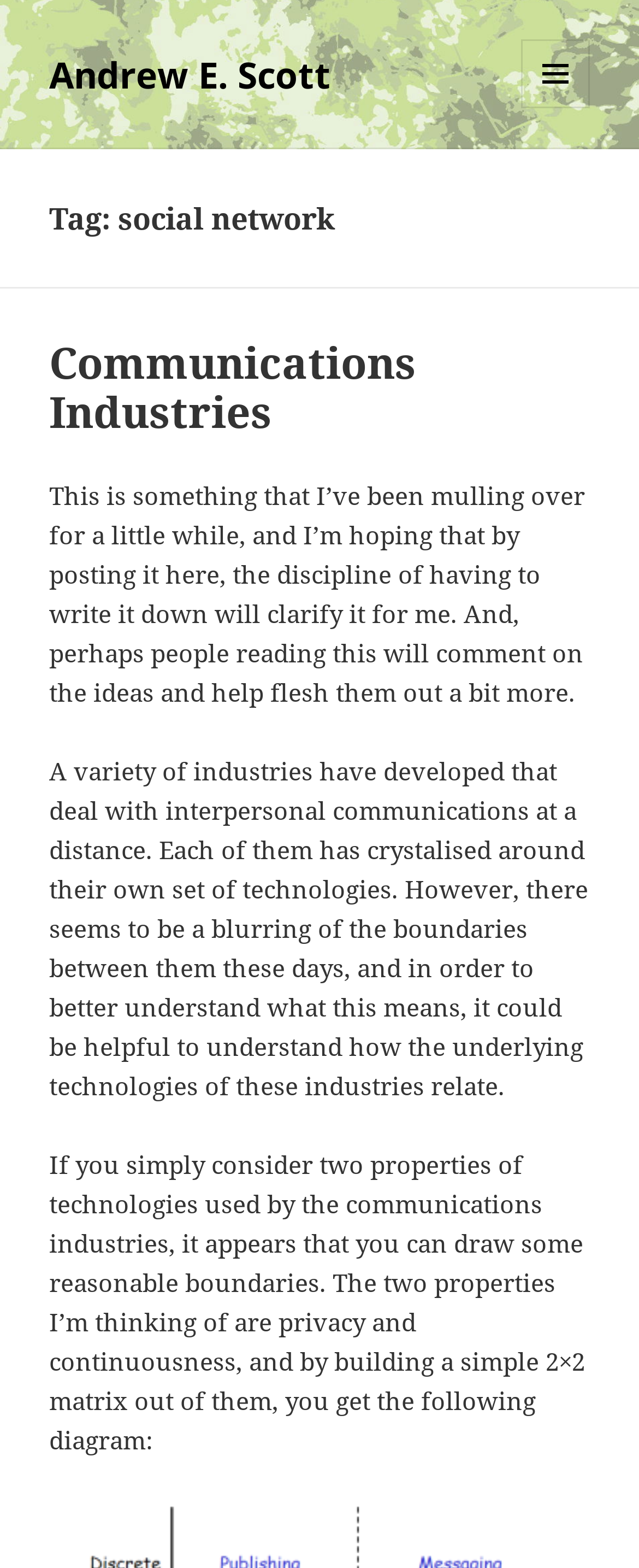Respond with a single word or phrase for the following question: 
What is the format of the diagram mentioned?

2x2 matrix